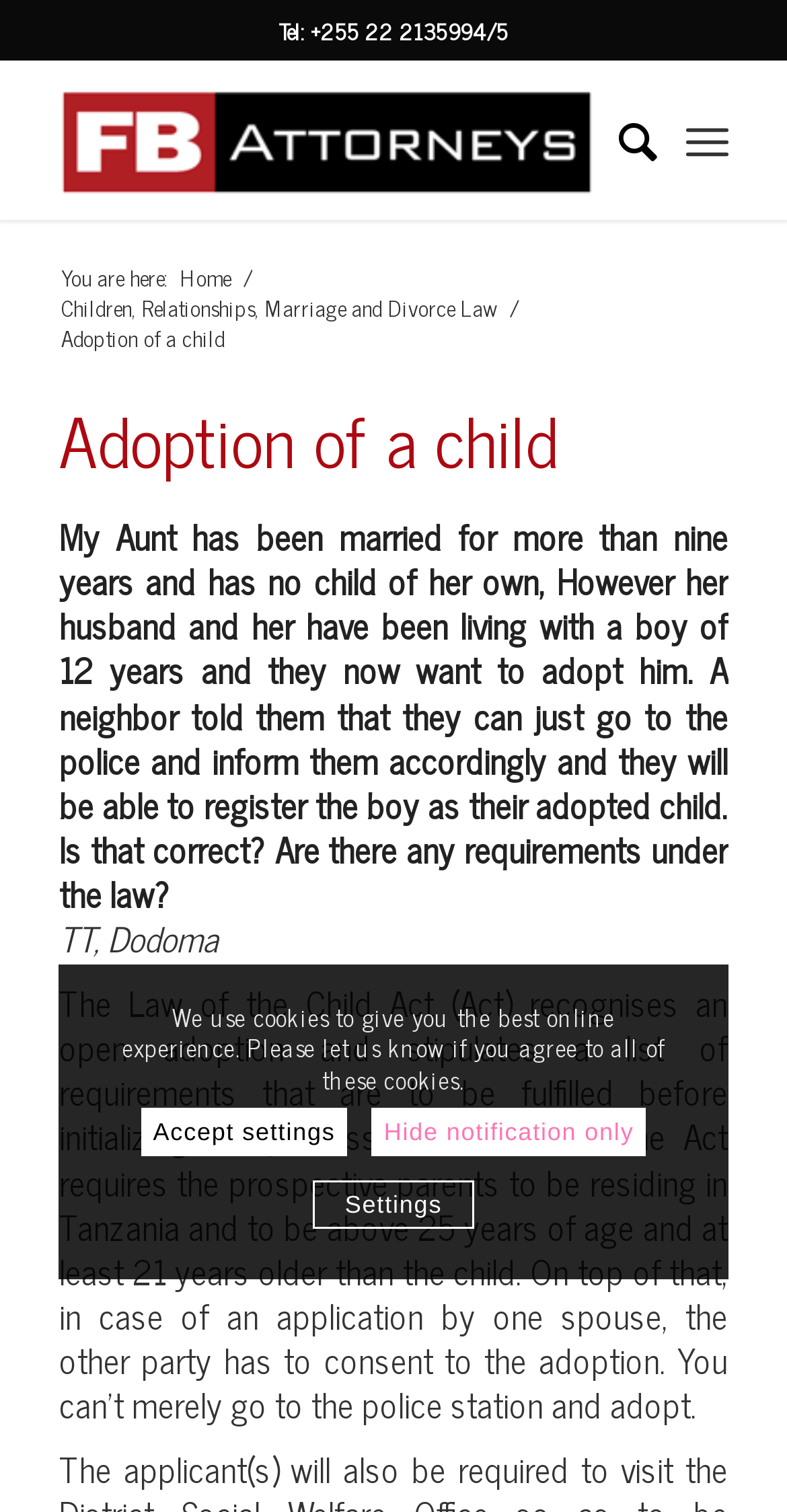Examine the image carefully and respond to the question with a detailed answer: 
What is the current page in the website navigation?

The current page in the website navigation can be determined by looking at the breadcrumbs, which show 'Home / Children, Relationships, Marriage and Divorce Law / Adoption of a child'. This indicates that the current page is 'Adoption of a child'.